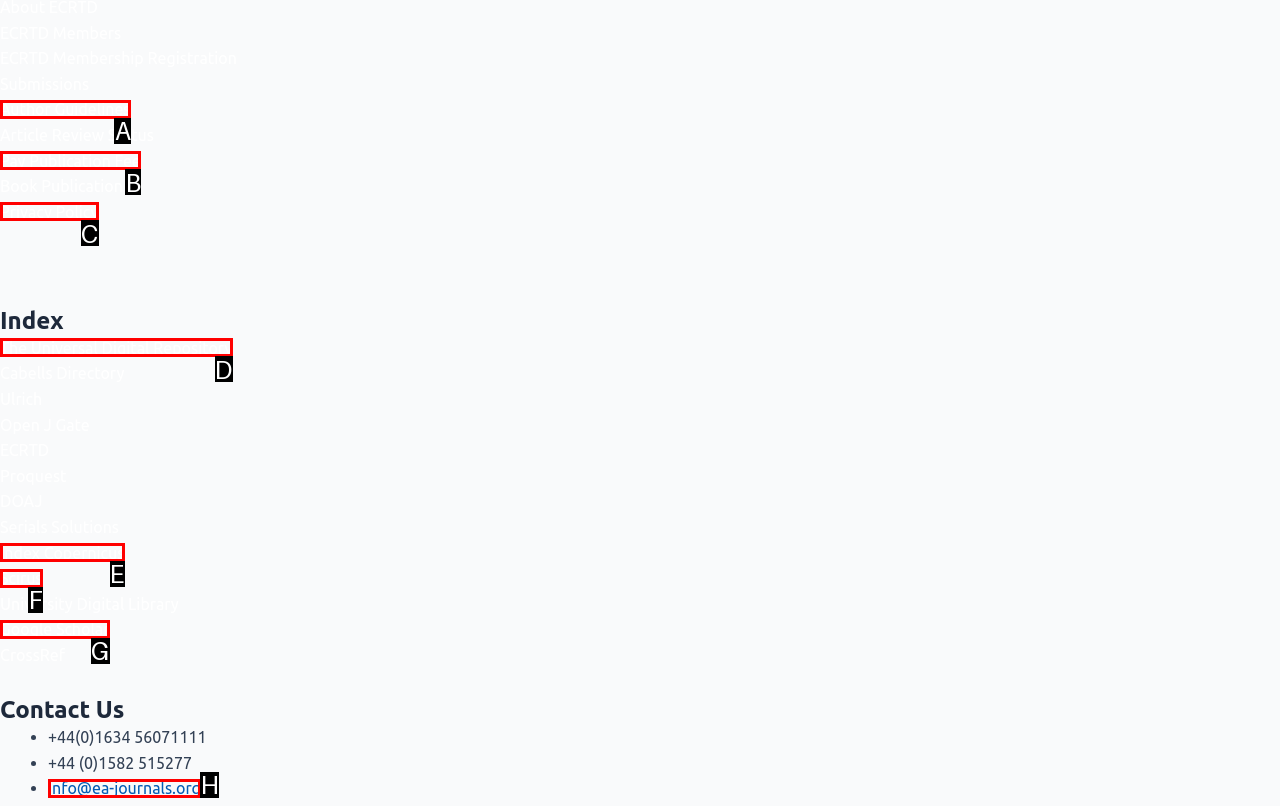Decide which letter you need to select to fulfill the task: View Author Guidelines
Answer with the letter that matches the correct option directly.

A